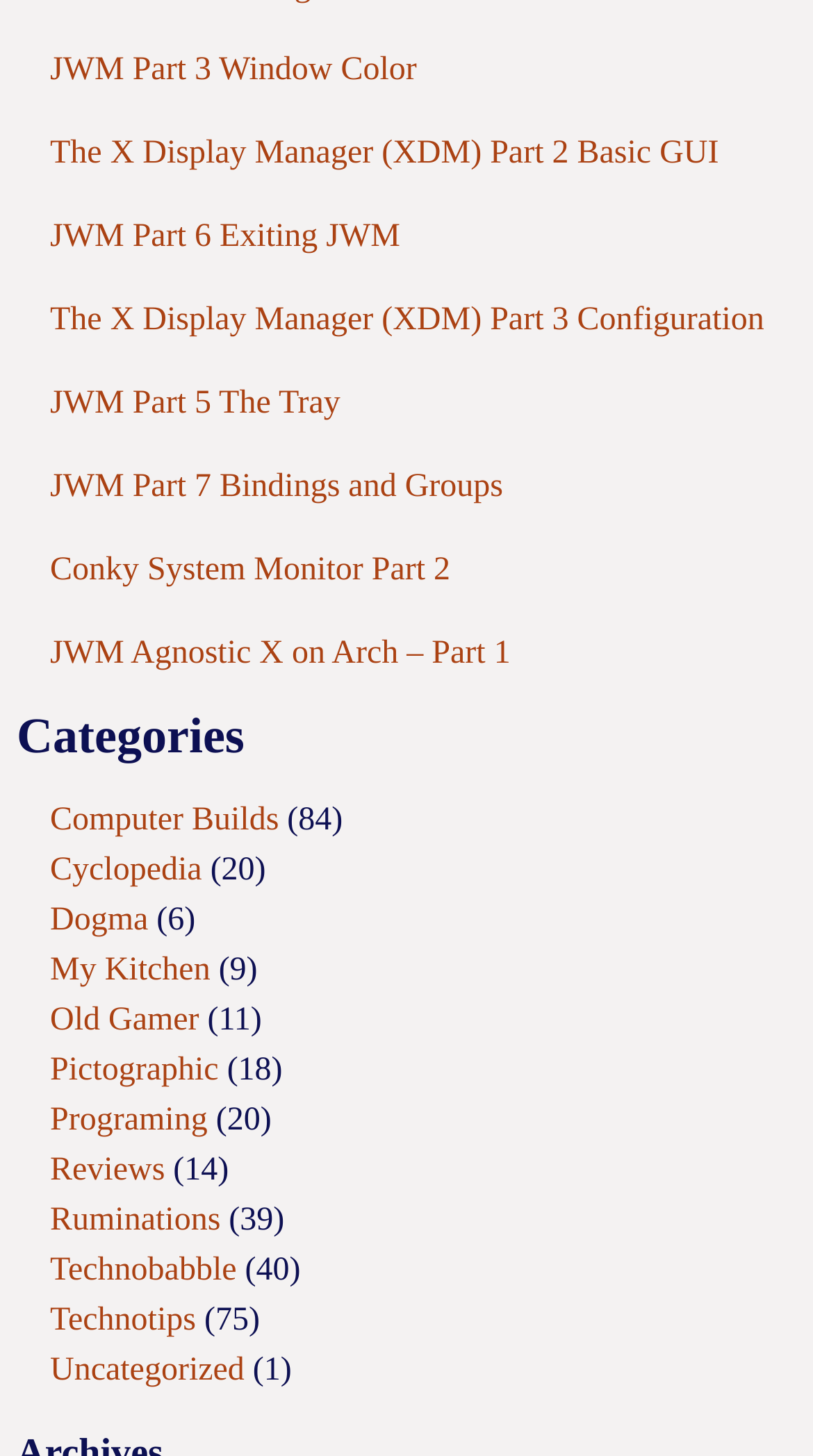How many links have a topic related to JWM?
Please describe in detail the information shown in the image to answer the question.

I searched for link elements with OCR text containing 'JWM', and found 5 links with topics related to JWM.